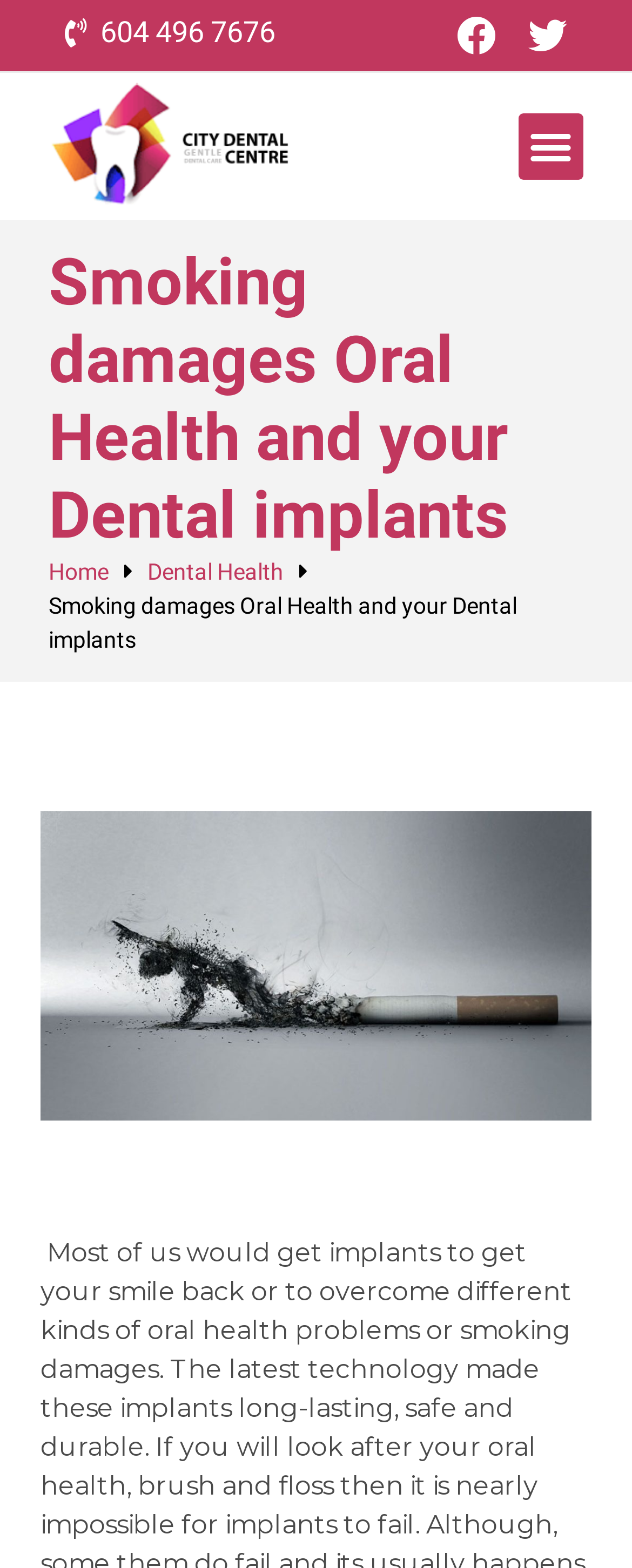Is the menu expanded?
Give a detailed response to the question by analyzing the screenshot.

I found that the menu is not expanded by looking at the button element with the text 'Menu Toggle' which has the attribute 'expanded' set to 'False'.